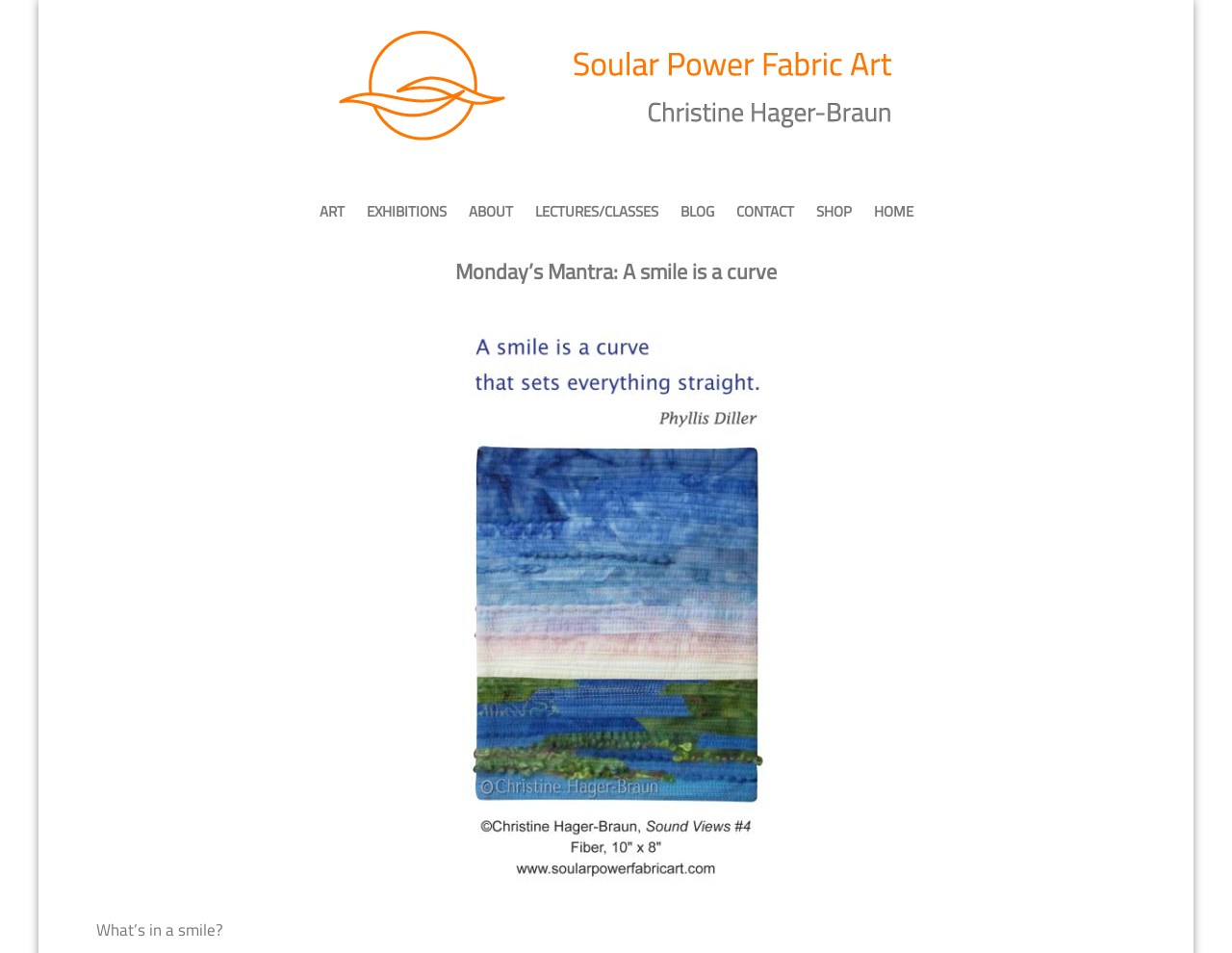Identify the bounding box coordinates for the element you need to click to achieve the following task: "read the header Monday’s Mantra: A smile is a curve". The coordinates must be four float values ranging from 0 to 1, formatted as [left, top, right, bottom].

[0.078, 0.272, 0.922, 0.324]